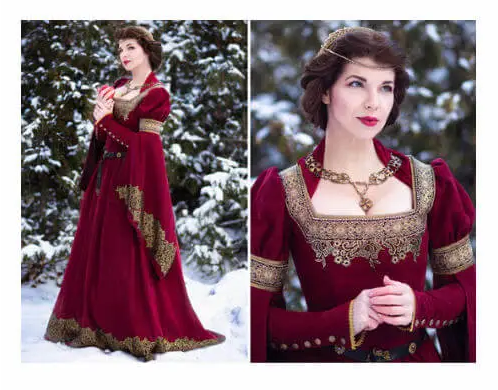Respond with a single word or short phrase to the following question: 
What is the woman holding in her hands?

A bouquet of red flowers